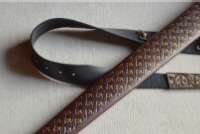Give a one-word or one-phrase response to the question: 
What is the purpose of the sword belt beyond securing the sword?

Statement piece of craftsmanship